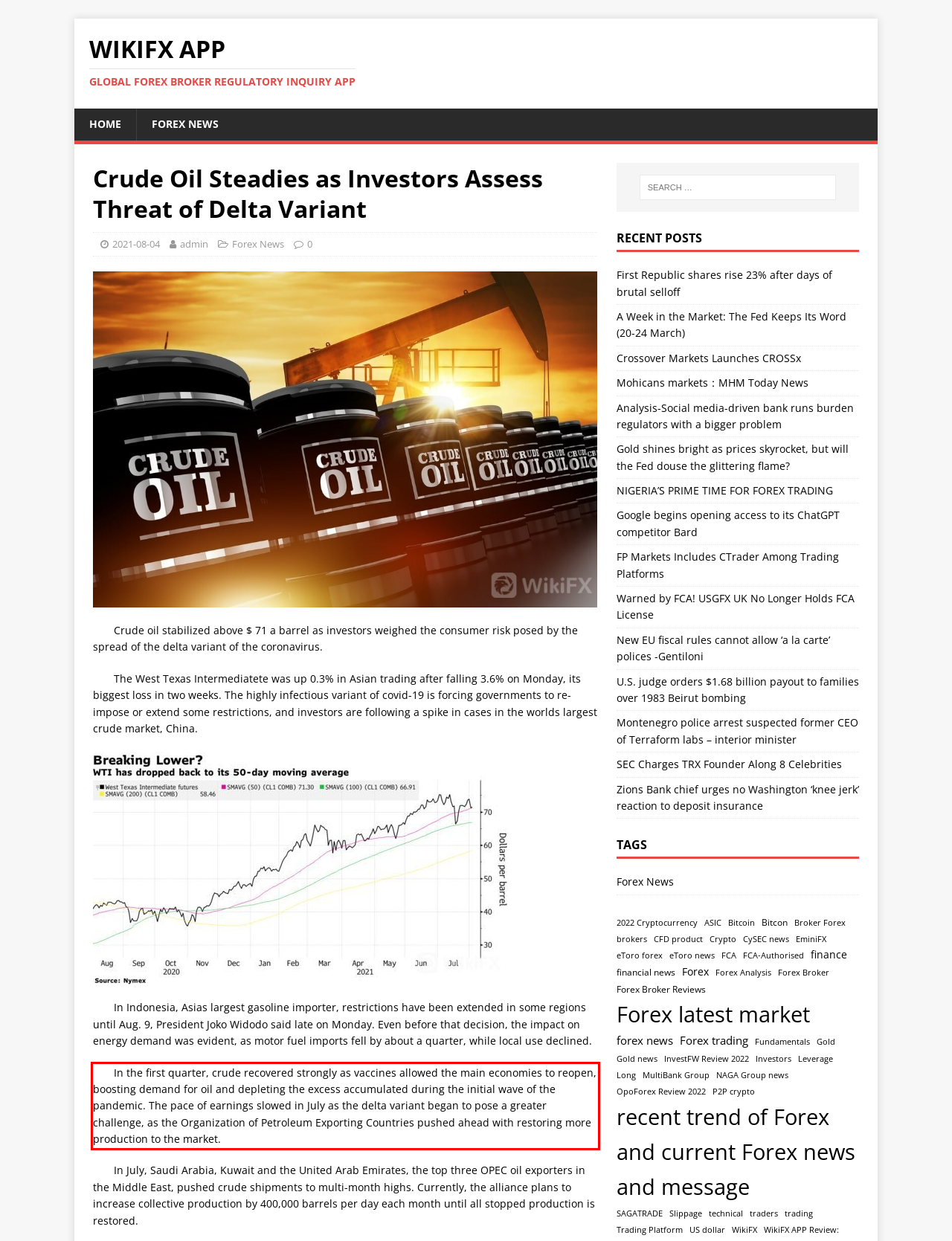Analyze the screenshot of the webpage that features a red bounding box and recognize the text content enclosed within this red bounding box.

In the first quarter, crude recovered strongly as vaccines allowed the main economies to reopen, boosting demand for oil and depleting the excess accumulated during the initial wave of the pandemic. The pace of earnings slowed in July as the delta variant began to pose a greater challenge, as the Organization of Petroleum Exporting Countries pushed ahead with restoring more production to the market.